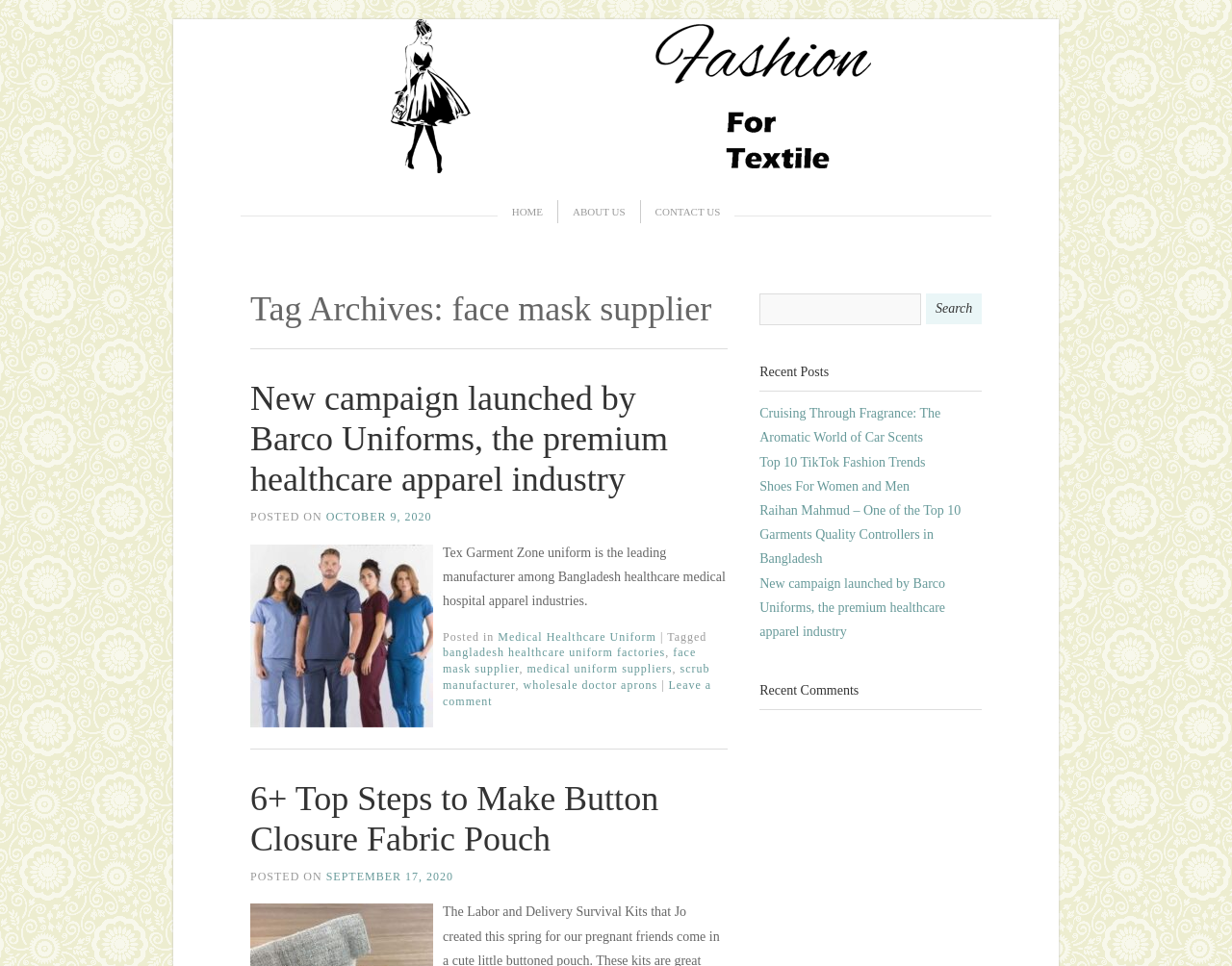Identify the bounding box coordinates of the region that needs to be clicked to carry out this instruction: "Click on the 'HOME' link". Provide these coordinates as four float numbers ranging from 0 to 1, i.e., [left, top, right, bottom].

[0.404, 0.207, 0.452, 0.231]